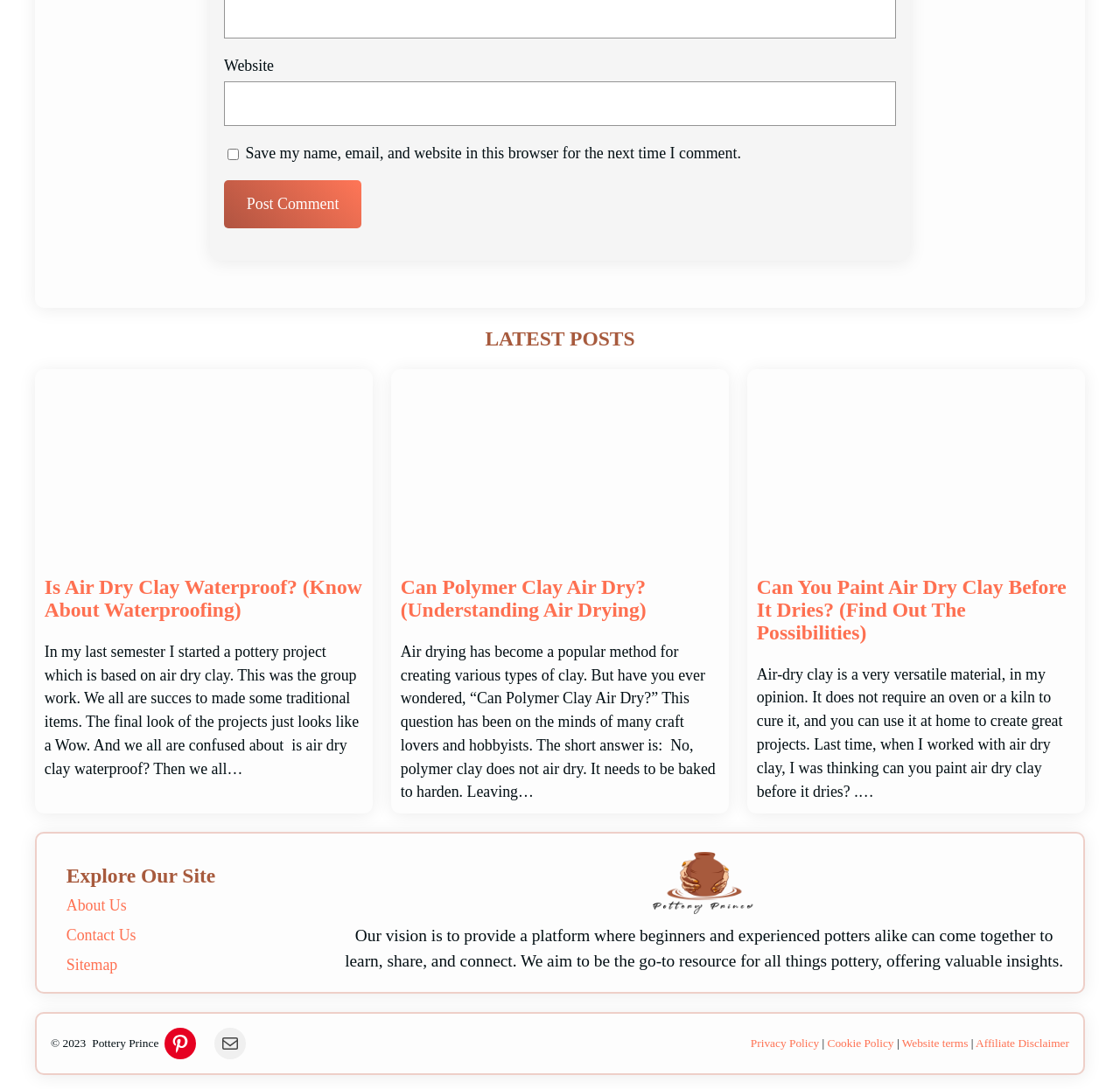Could you specify the bounding box coordinates for the clickable section to complete the following instruction: "Post a comment"?

[0.2, 0.166, 0.323, 0.21]